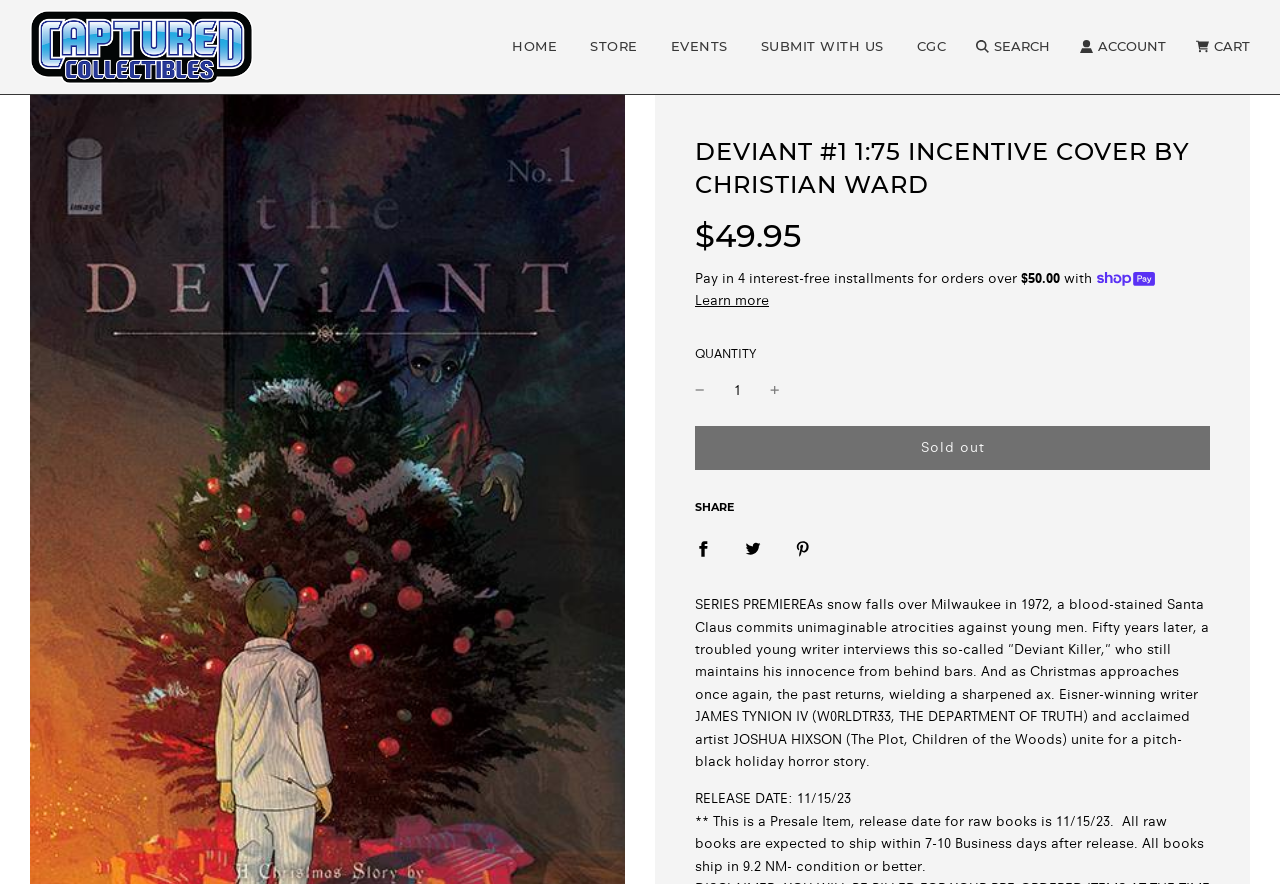Find and provide the bounding box coordinates for the UI element described with: "Learn more".

[0.543, 0.327, 0.601, 0.352]